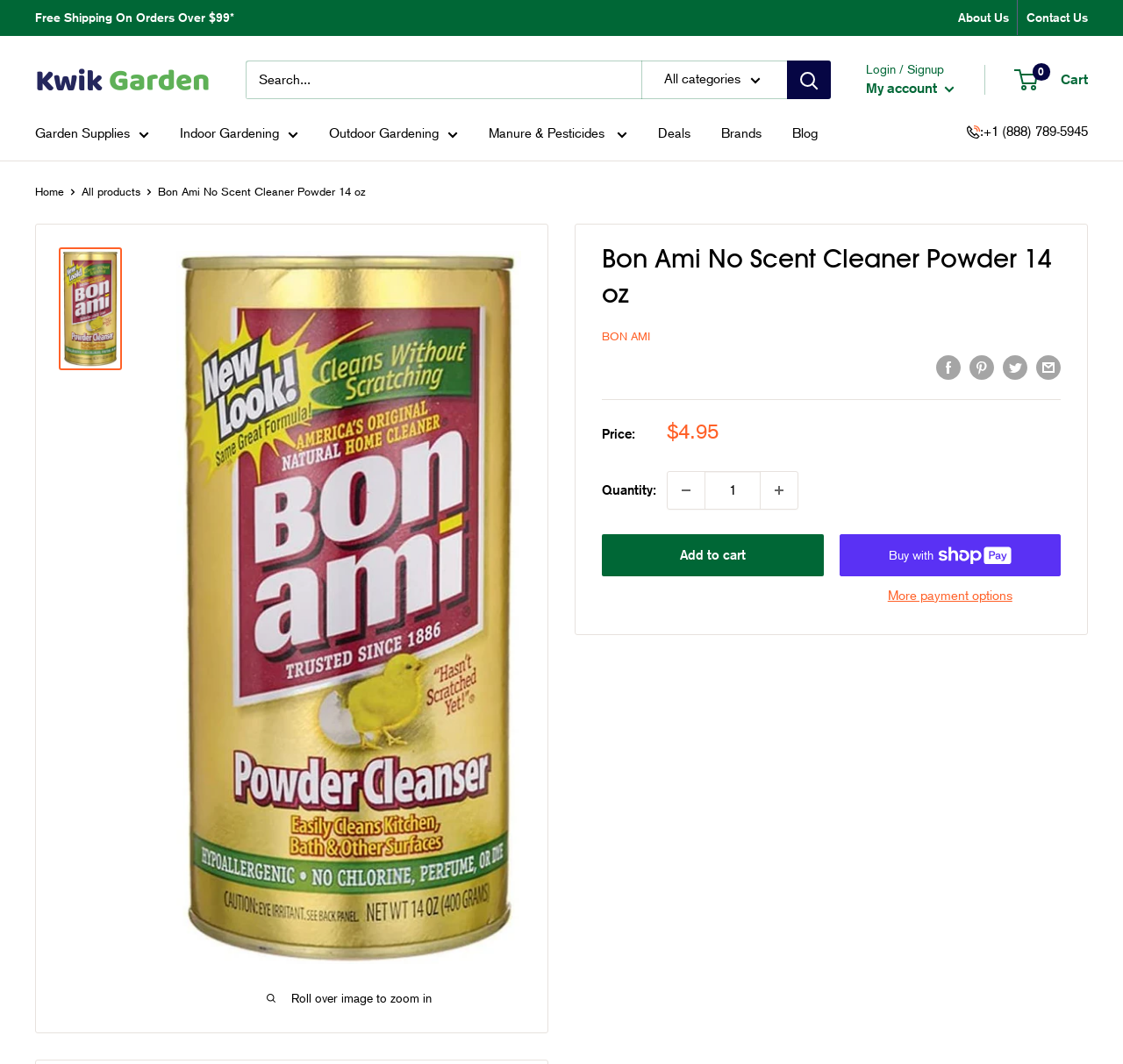Specify the bounding box coordinates (top-left x, top-left y, bottom-right x, bottom-right y) of the UI element in the screenshot that matches this description: Buy now with ShopPayBuy with

[0.747, 0.502, 0.945, 0.542]